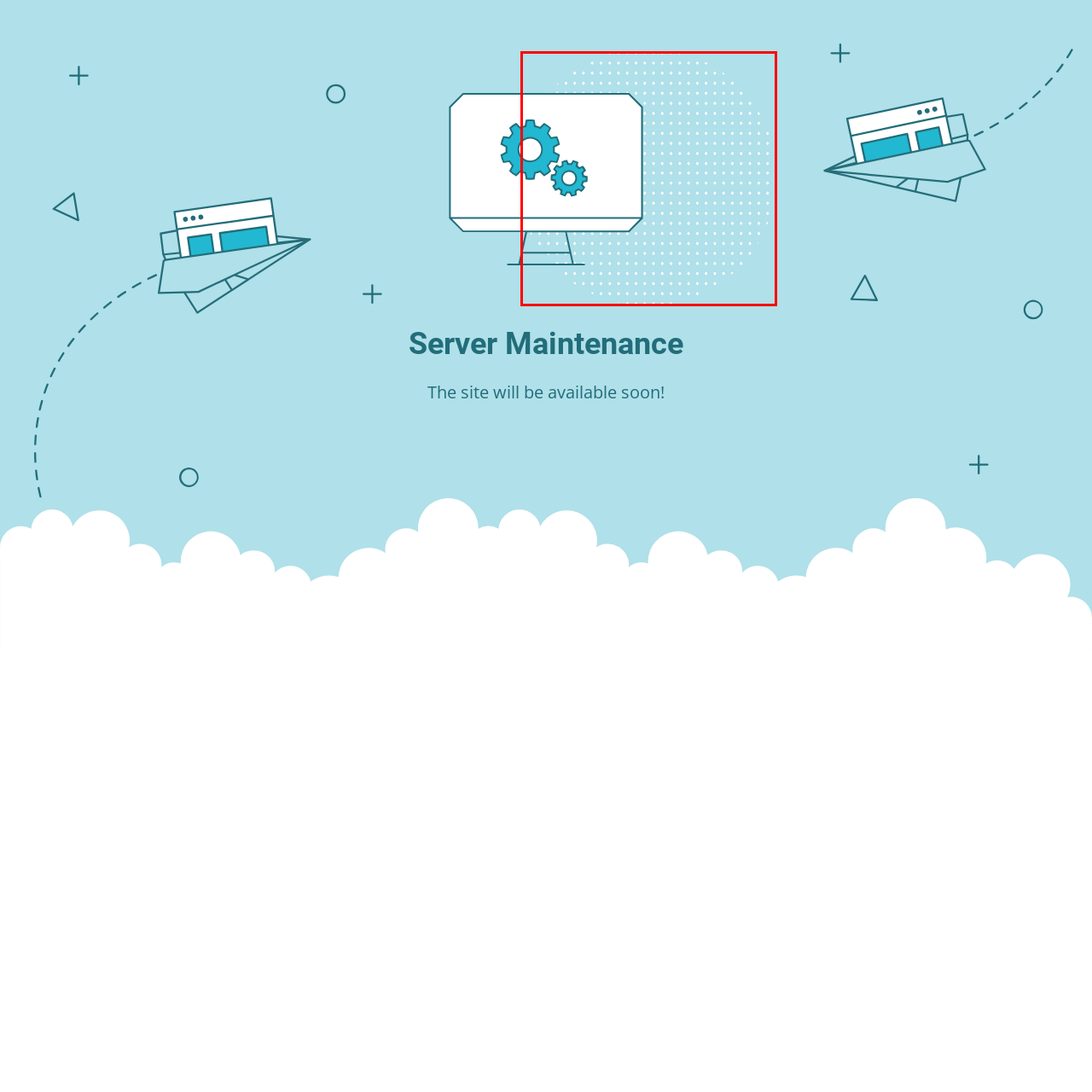Look at the image within the red outlined box, What design element adds modernity and brightness to the image? Provide a one-word or brief phrase answer.

Dotted light blue background